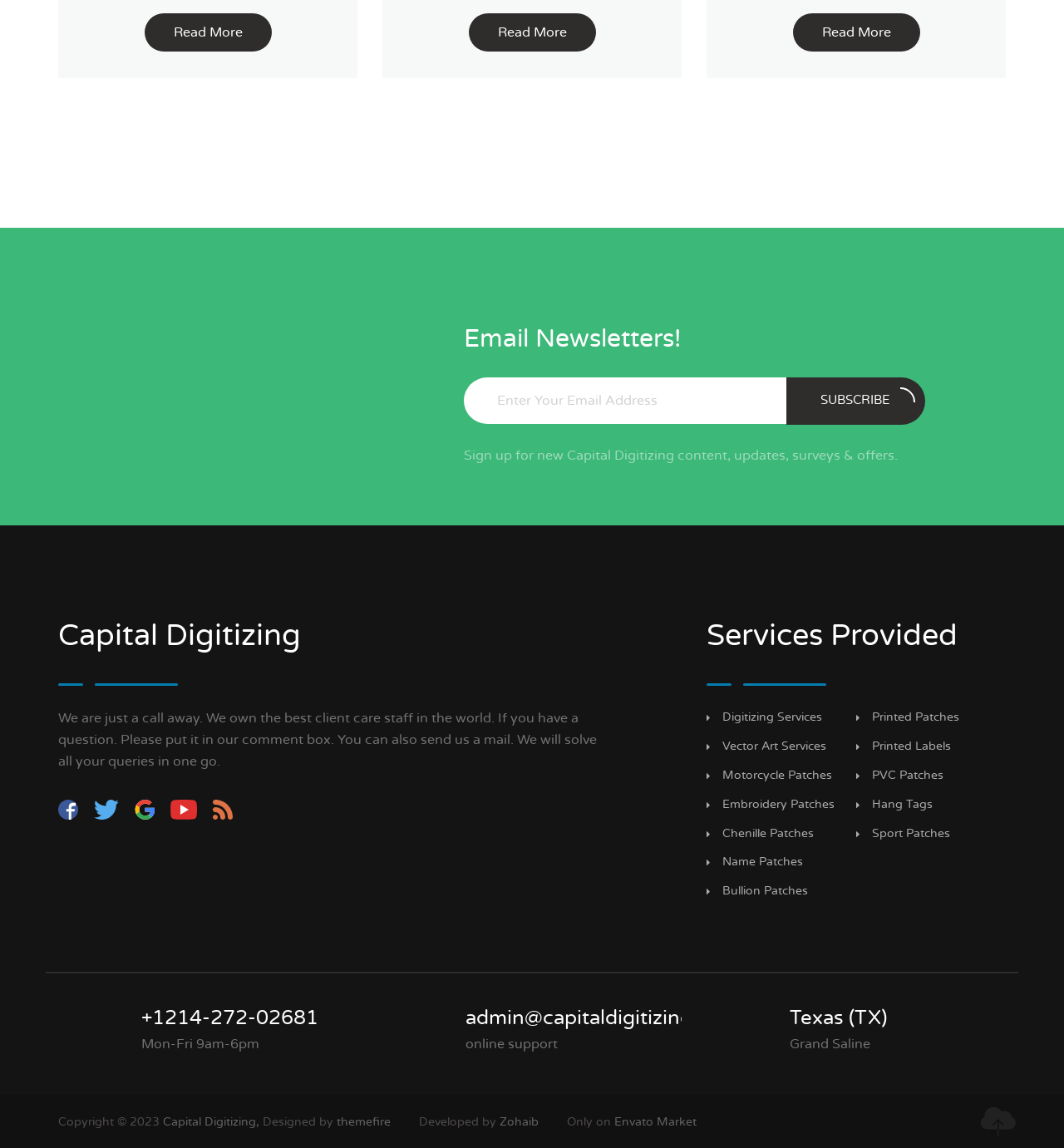What is the contact phone number?
Using the image, give a concise answer in the form of a single word or short phrase.

+1214-272-02681